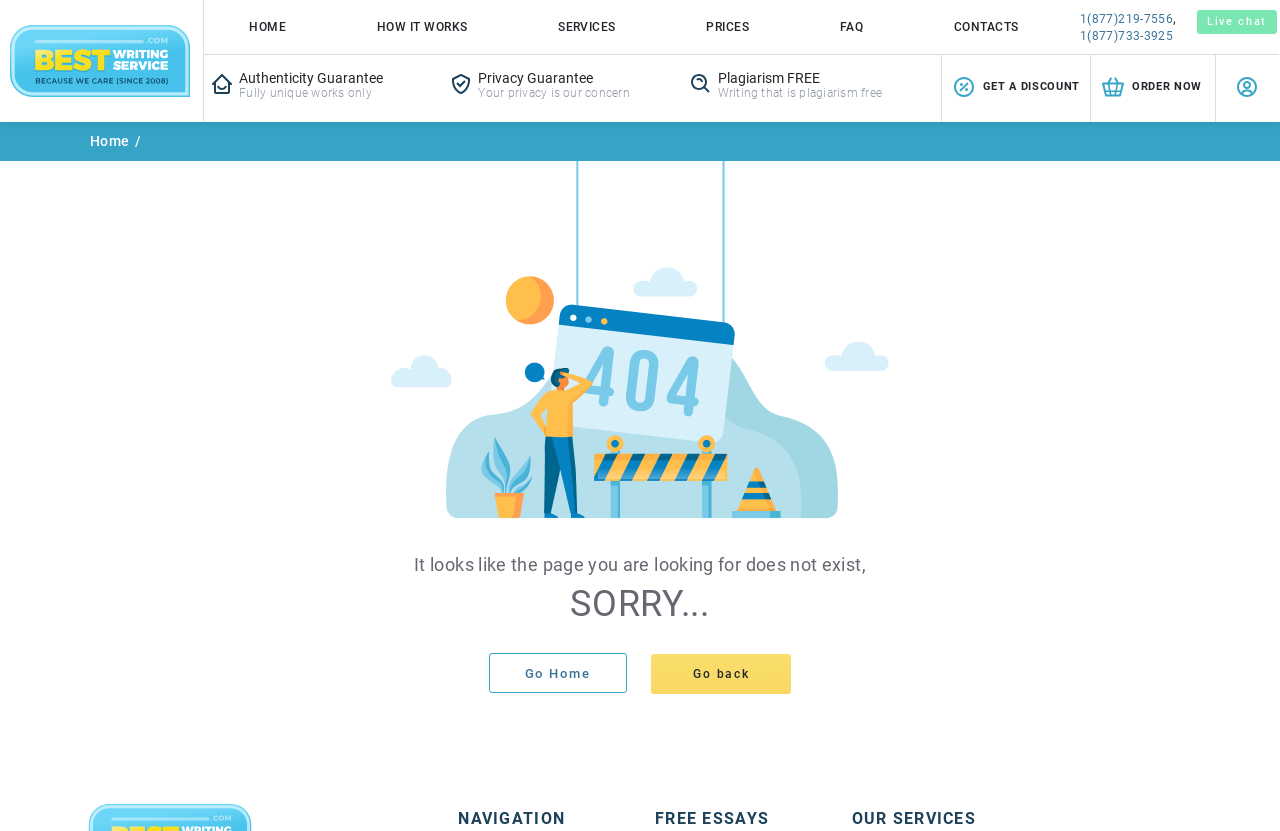Specify the bounding box coordinates for the region that must be clicked to perform the given instruction: "search for something".

None